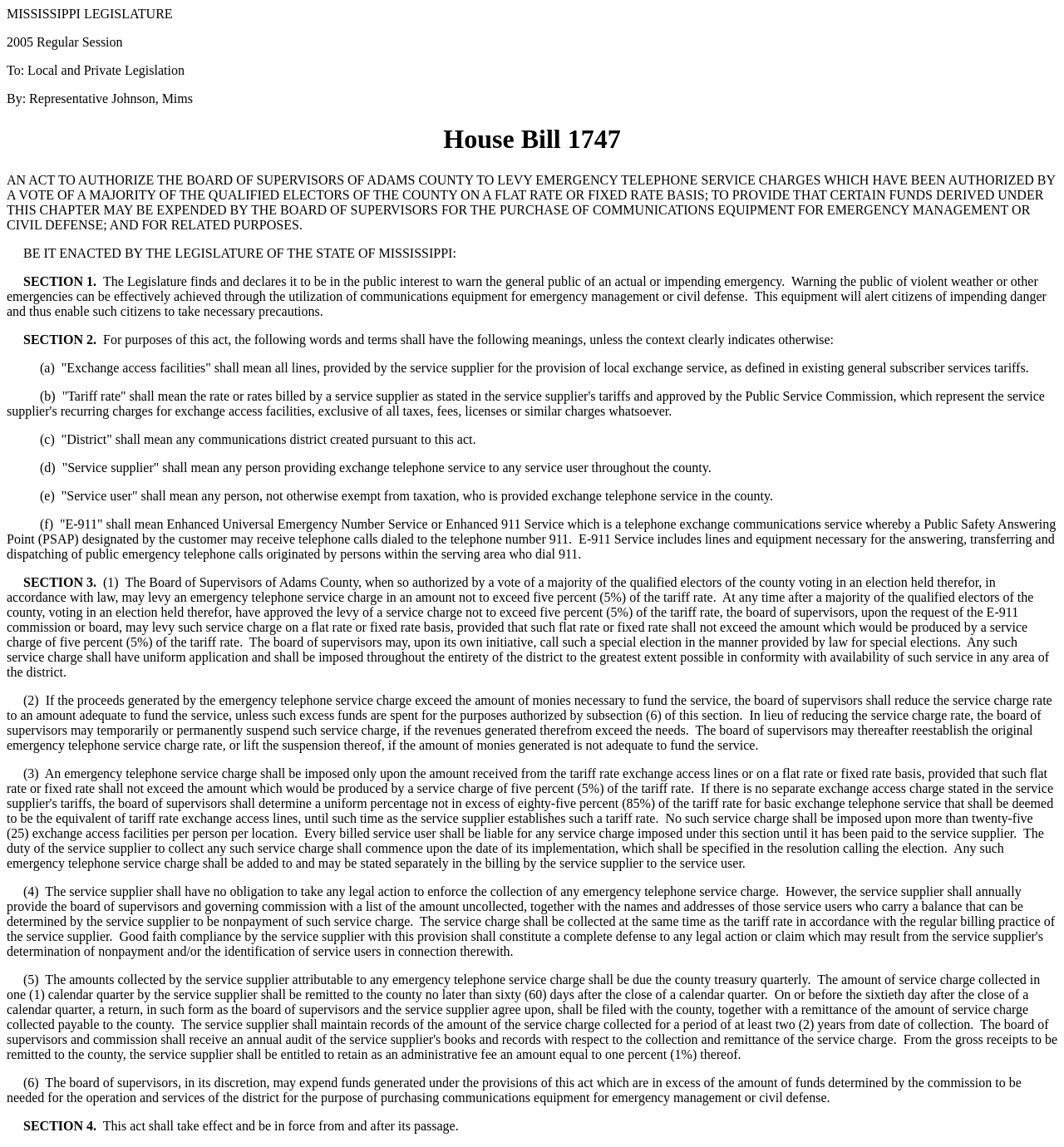What is the purpose of the emergency telephone service charge?
Answer the question with detailed information derived from the image.

The question asks for the purpose of the emergency telephone service charge. By reading the text, we can see that the charge is levied to fund the E-911 service, which is a telephone exchange communications service that allows for the answering, transferring, and dispatching of public emergency telephone calls originated by persons within the serving area who dial 911.